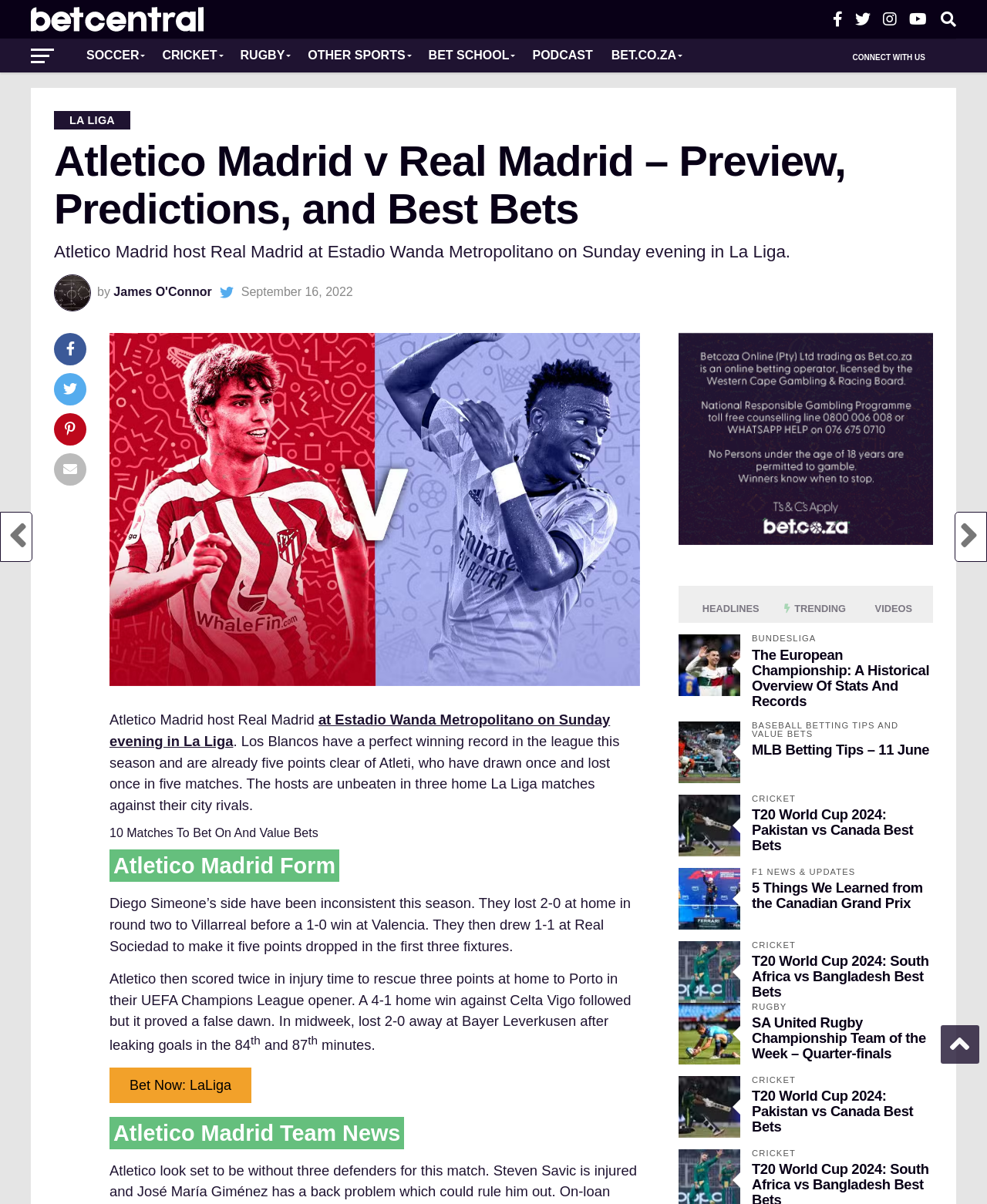Pinpoint the bounding box coordinates of the element you need to click to execute the following instruction: "View the 'BUNDESLIGA' section". The bounding box should be represented by four float numbers between 0 and 1, in the format [left, top, right, bottom].

[0.762, 0.527, 0.945, 0.534]